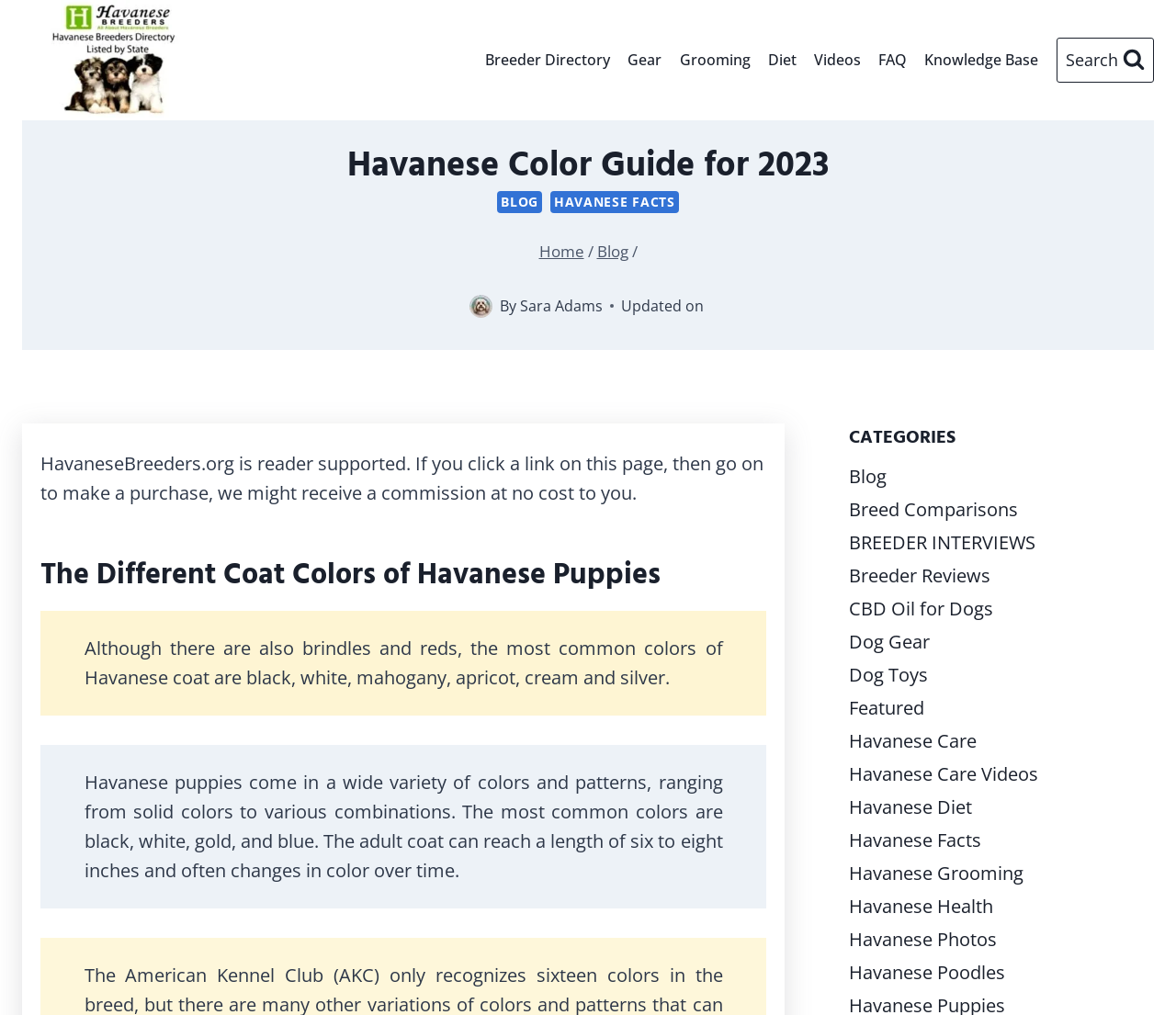Respond to the following question using a concise word or phrase: 
What is the main topic of the article?

Havanese puppies' coat colors